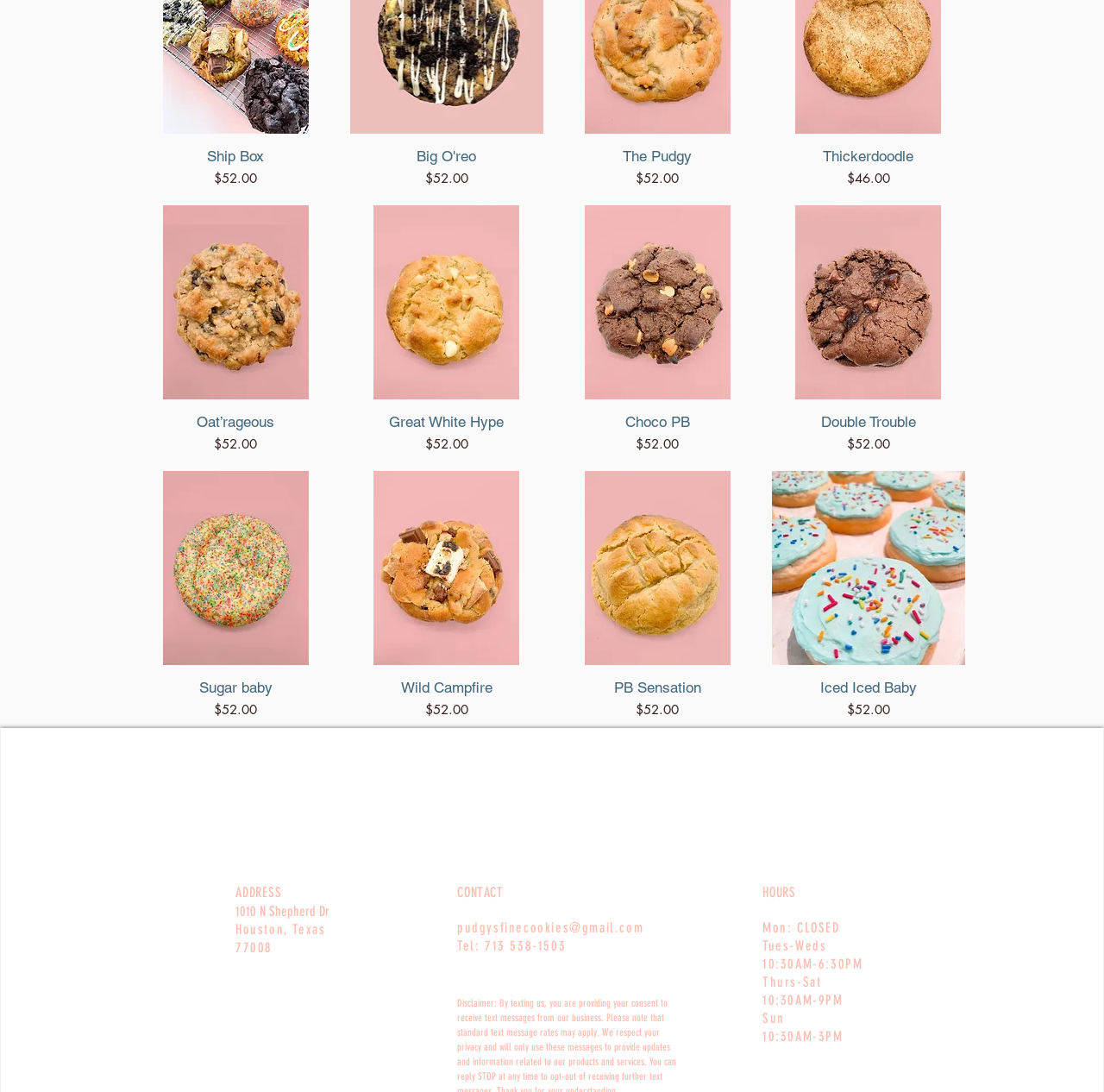Provide the bounding box coordinates of the HTML element described as: "Wild CampfirePrice$52.00". The bounding box coordinates should be four float numbers between 0 and 1, i.e., [left, top, right, bottom].

[0.317, 0.621, 0.492, 0.659]